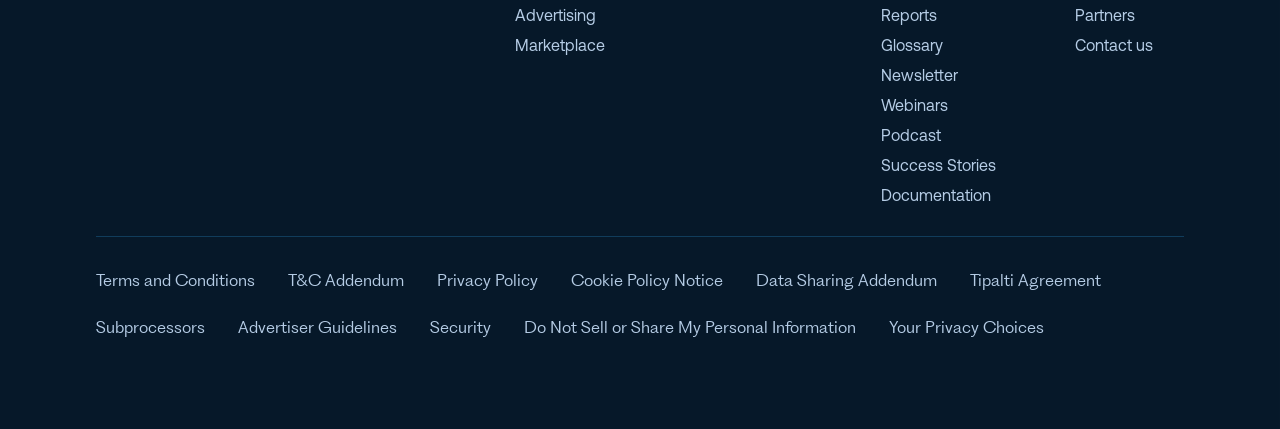Could you determine the bounding box coordinates of the clickable element to complete the instruction: "Access marketplace"? Provide the coordinates as four float numbers between 0 and 1, i.e., [left, top, right, bottom].

[0.402, 0.083, 0.473, 0.125]